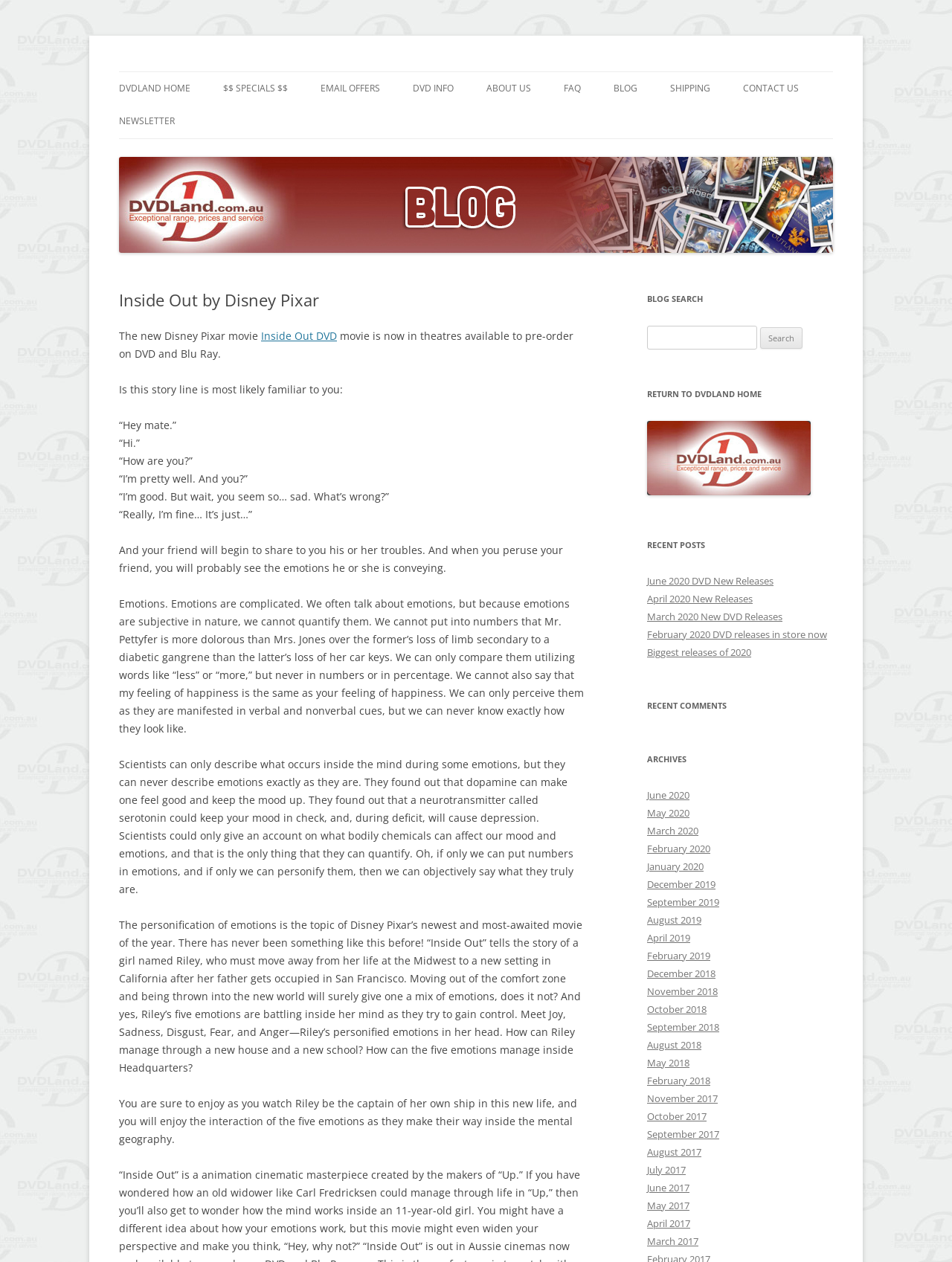Offer a meticulous caption that includes all visible features of the webpage.

This webpage is about the Disney Pixar movie "Inside Out" and is part of the DVDLand Blog. At the top, there is a heading "DVDLand Blog" with a link to the blog's homepage. Below it, there are several links to different sections of the website, including "DVDLAND HOME", "SPECIALS", "EMAIL OFFERS", "DVD INFO", "ABOUT US", "FAQ", "BLOG", "SHIPPING", and "CONTACT US".

The main content of the page is a blog post about the movie "Inside Out". The post starts with a brief introduction to the movie, followed by a summary of the storyline. The text is divided into several paragraphs, with some quotes from the movie. There are no images on the page, but there are several links to other related pages, including "Inside Out DVD" and "DVDLand Blog".

On the right side of the page, there are several sections, including "BLOG SEARCH", "RETURN TO DVDLAND HOME", "RECENT POSTS", "RECENT COMMENTS", and "ARCHIVES". The "BLOG SEARCH" section has a search bar where users can search for specific keywords. The "RECENT POSTS" section lists several recent blog posts, including "June 2020 DVD New Releases", "April 2020 New Releases", and "Biggest releases of 2020". The "ARCHIVES" section lists links to blog posts from different months and years, dating back to 2017.